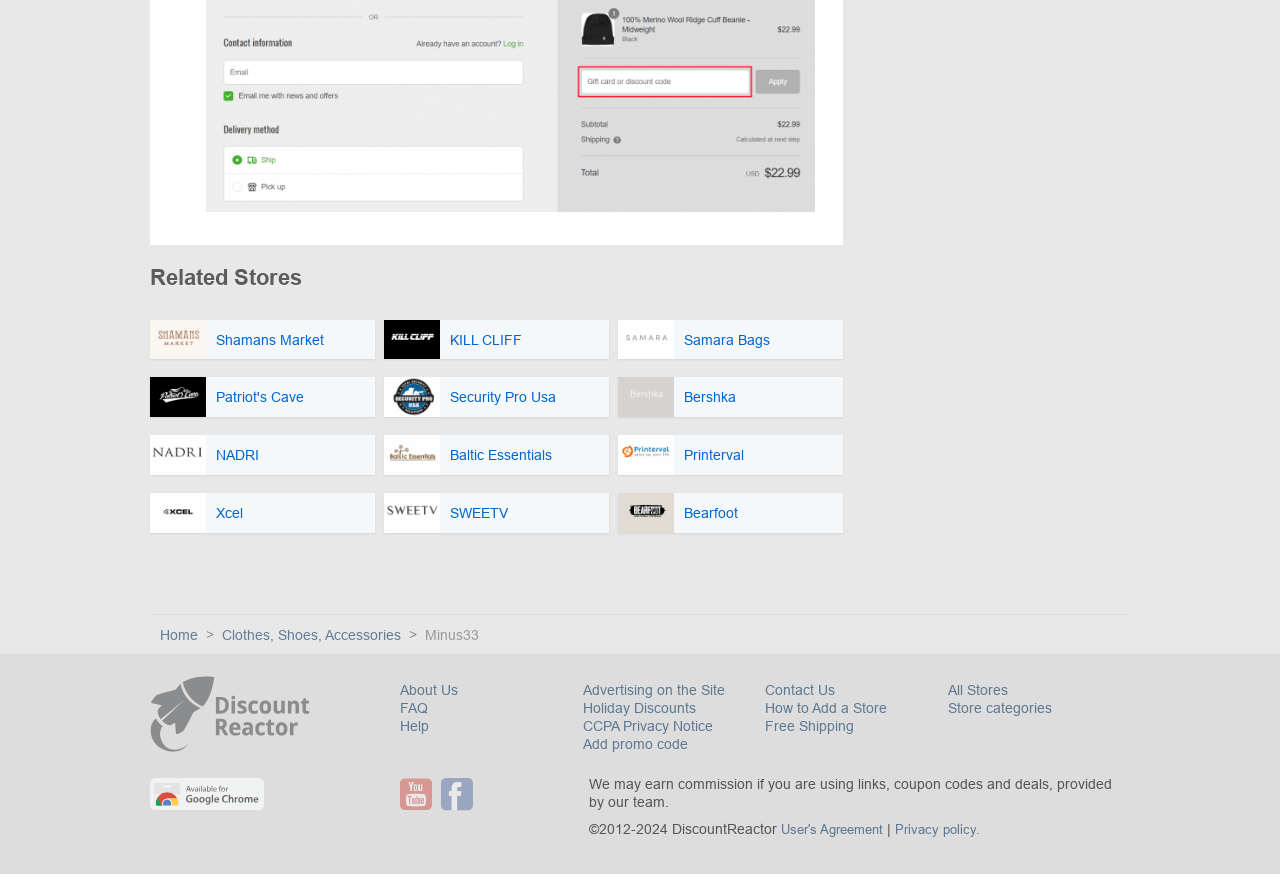Locate the bounding box of the UI element described in the following text: "How to Add a Store".

[0.598, 0.801, 0.693, 0.82]